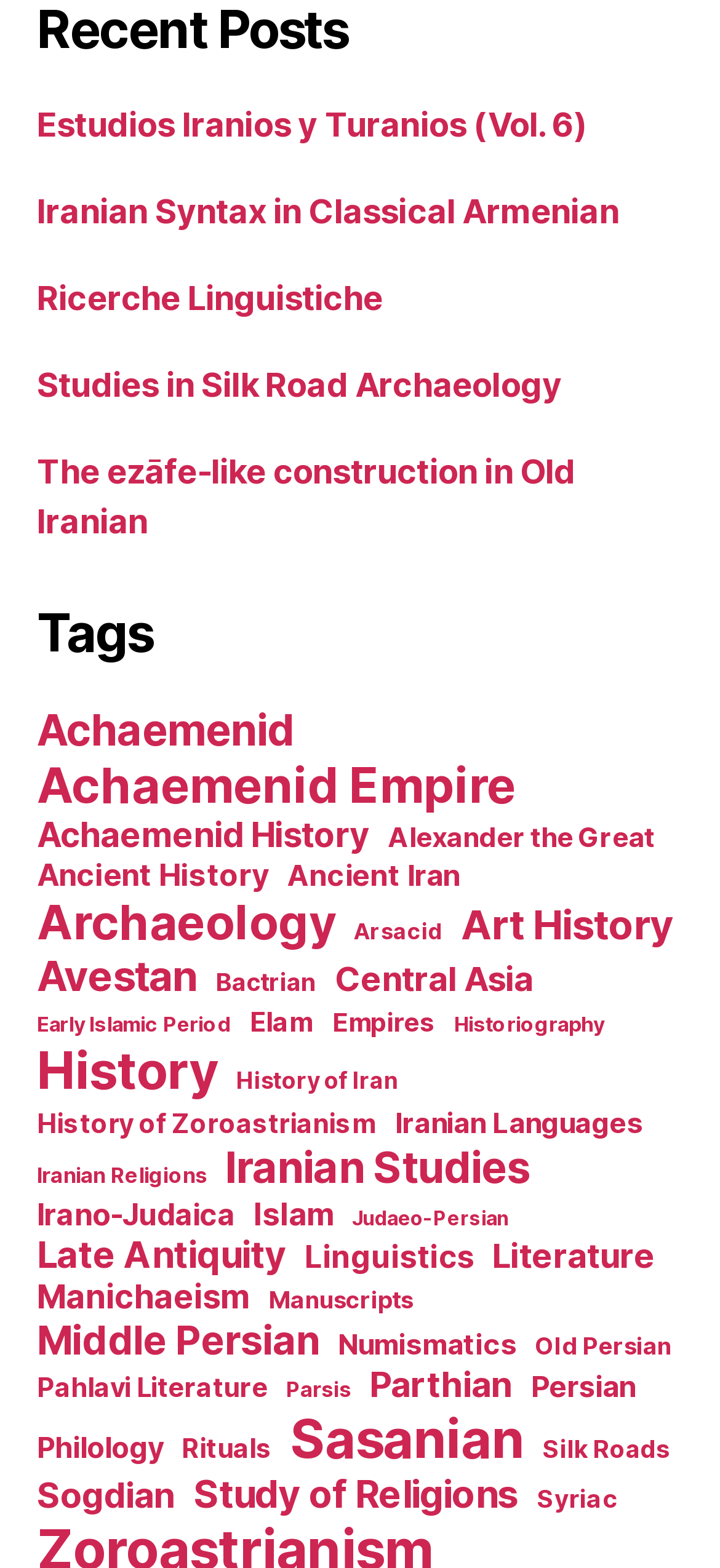Please specify the coordinates of the bounding box for the element that should be clicked to carry out this instruction: "Click on 'Estudios Iranios y Turanios (Vol. 6)'". The coordinates must be four float numbers between 0 and 1, formatted as [left, top, right, bottom].

[0.051, 0.067, 0.814, 0.092]